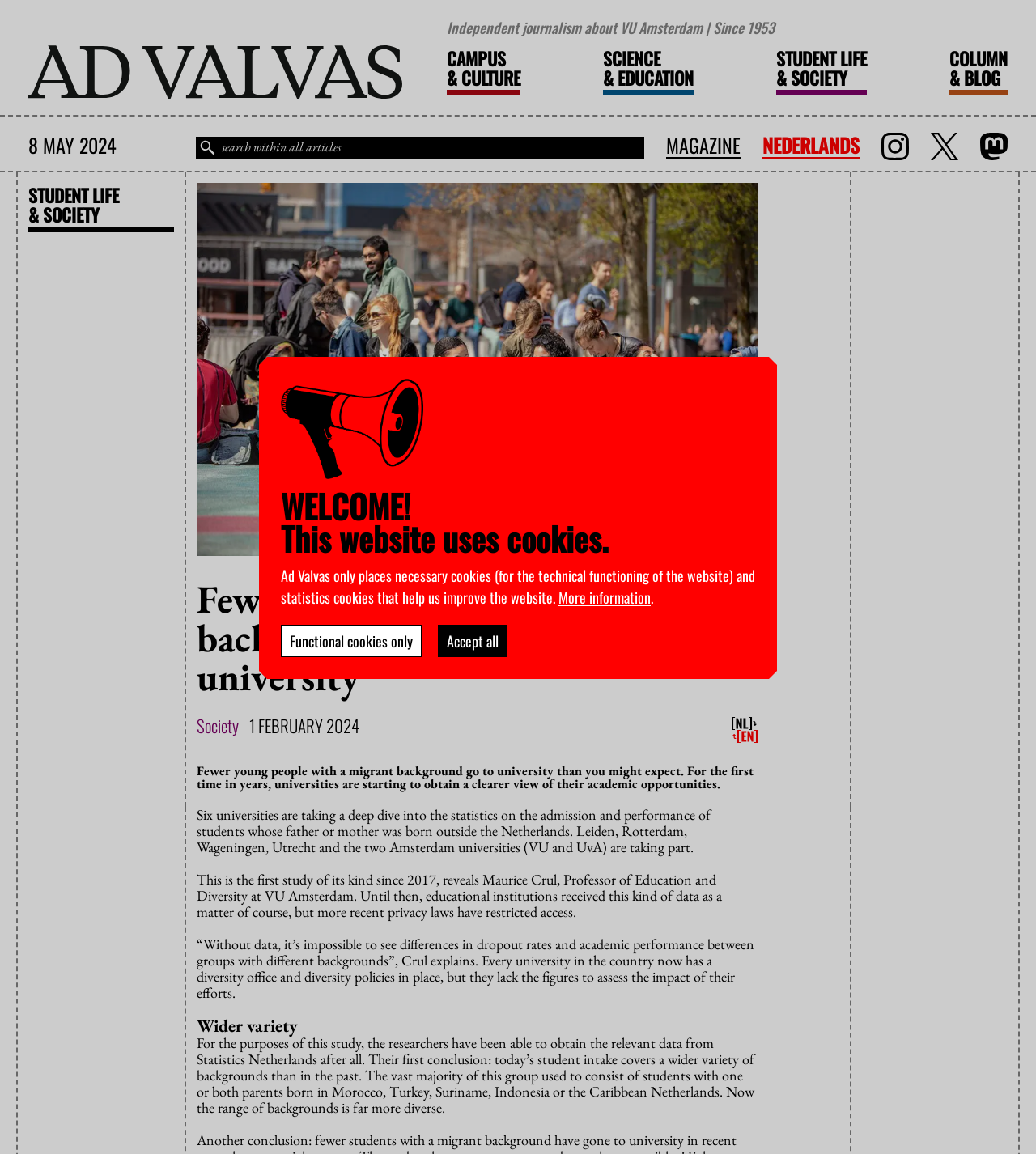Given the element description Column & Blog, specify the bounding box coordinates of the corresponding UI element in the format (top-left x, top-left y, bottom-right x, bottom-right y). All values must be between 0 and 1.

[0.916, 0.042, 0.973, 0.083]